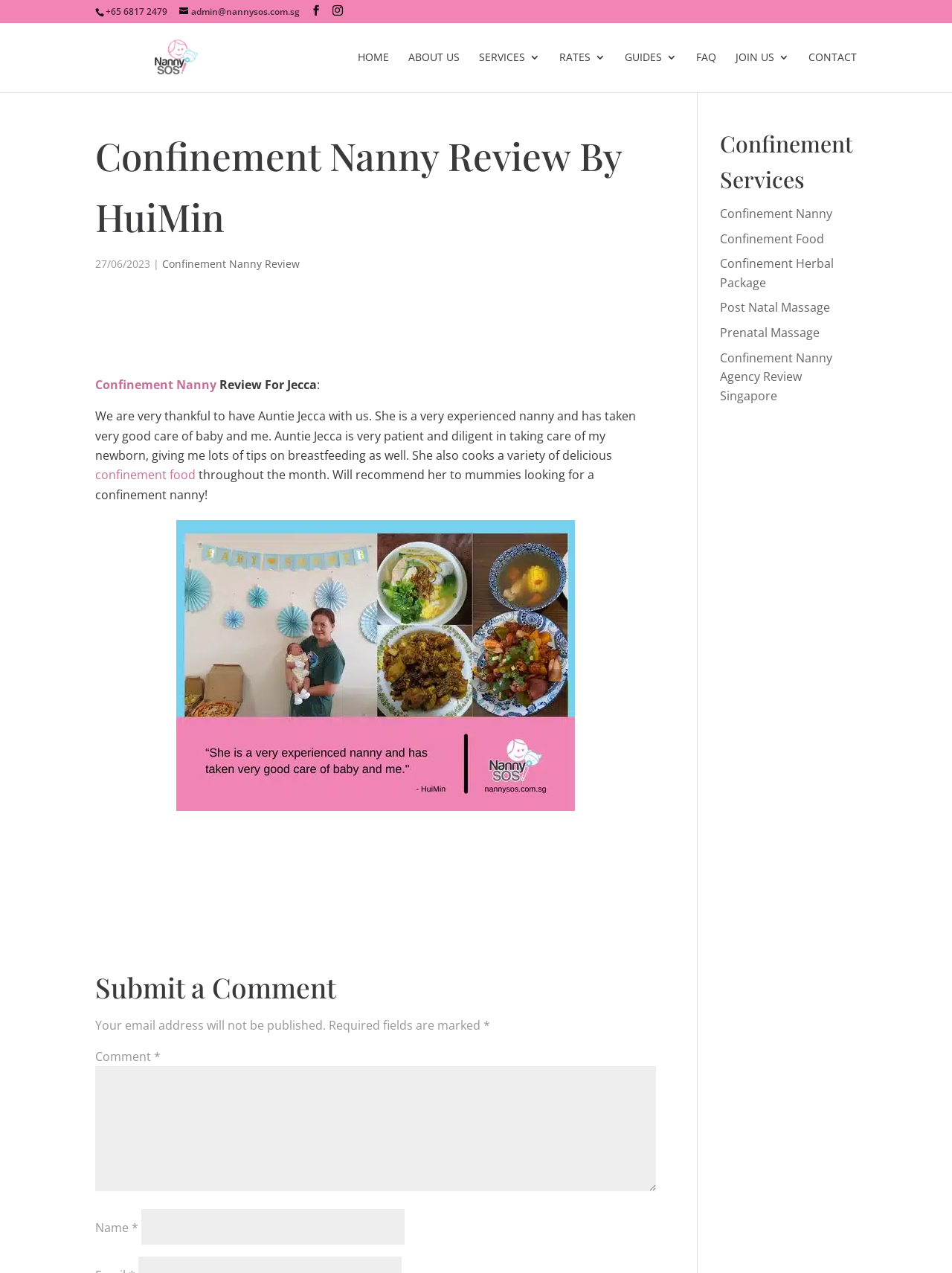Determine the bounding box coordinates of the clickable element necessary to fulfill the instruction: "Read the 'Confinement Nanny Review By HuiMin' article". Provide the coordinates as four float numbers within the 0 to 1 range, i.e., [left, top, right, bottom].

[0.1, 0.099, 0.689, 0.2]